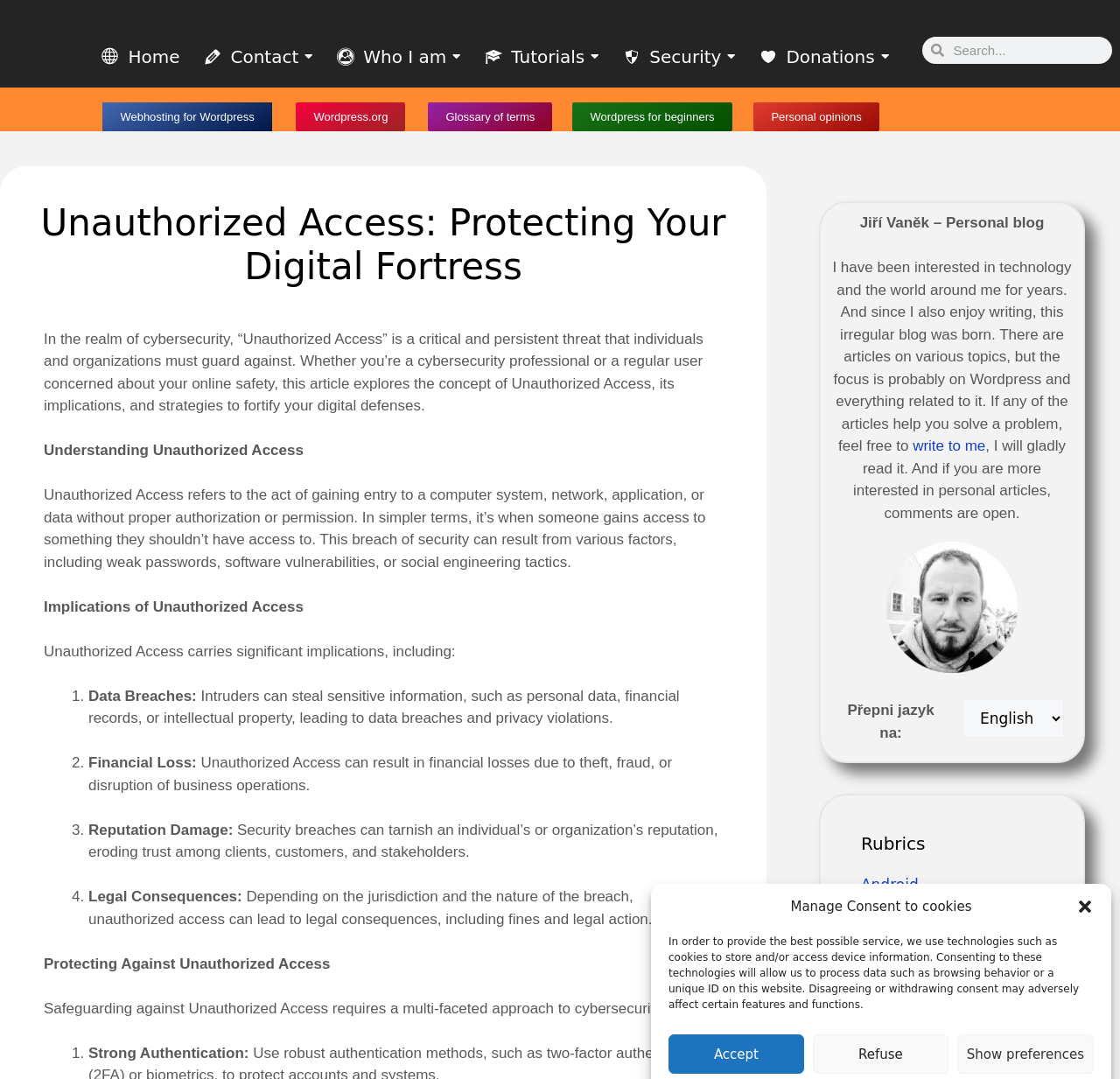Identify the bounding box coordinates of the element to click to follow this instruction: 'Read about Wordpress for beginners'. Ensure the coordinates are four float values between 0 and 1, provided as [left, top, right, bottom].

[0.511, 0.095, 0.654, 0.122]